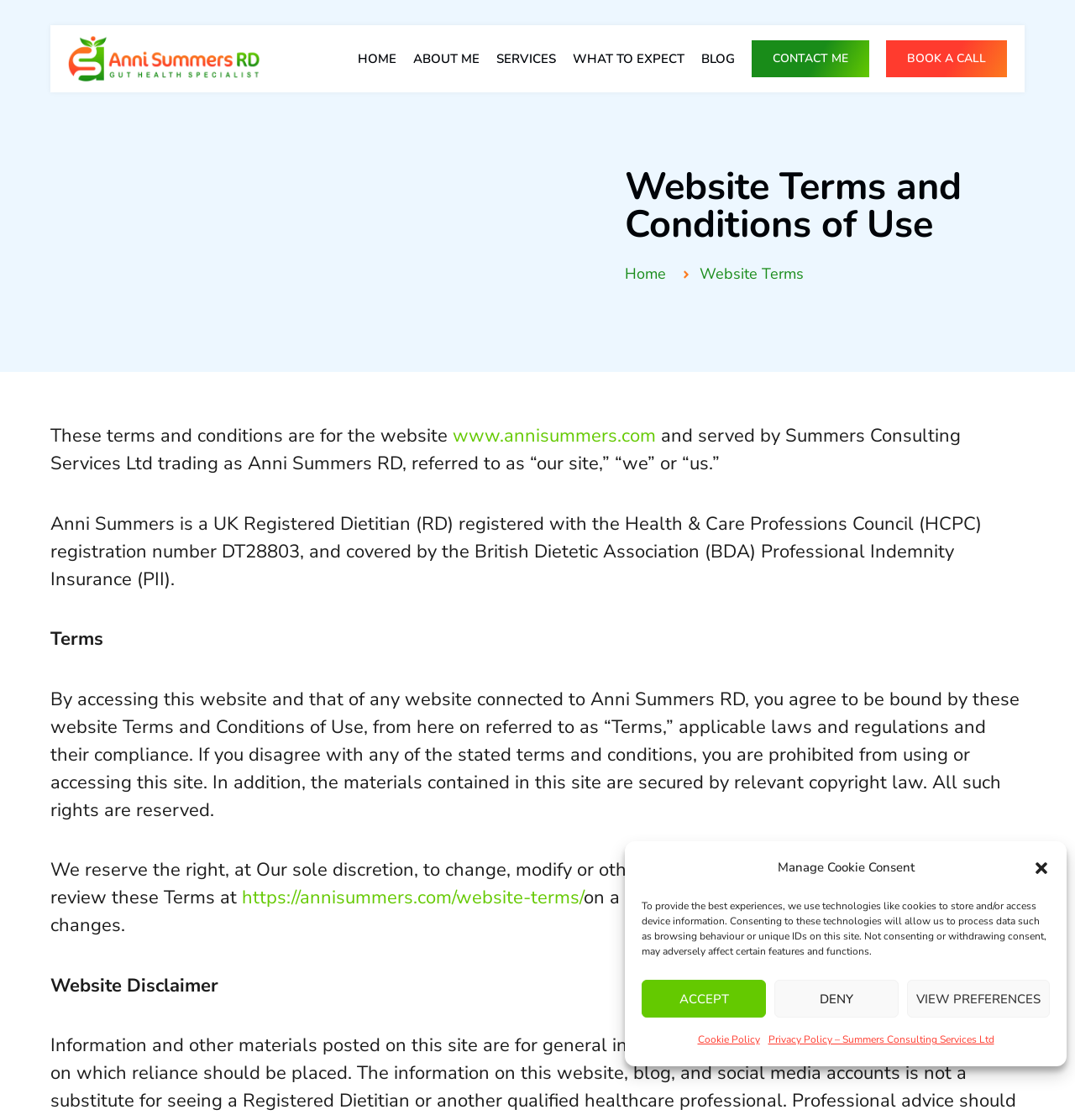Bounding box coordinates should be provided in the format (top-left x, top-left y, bottom-right x, bottom-right y) with all values between 0 and 1. Identify the bounding box for this UI element: www.annisummers.com

[0.421, 0.378, 0.61, 0.4]